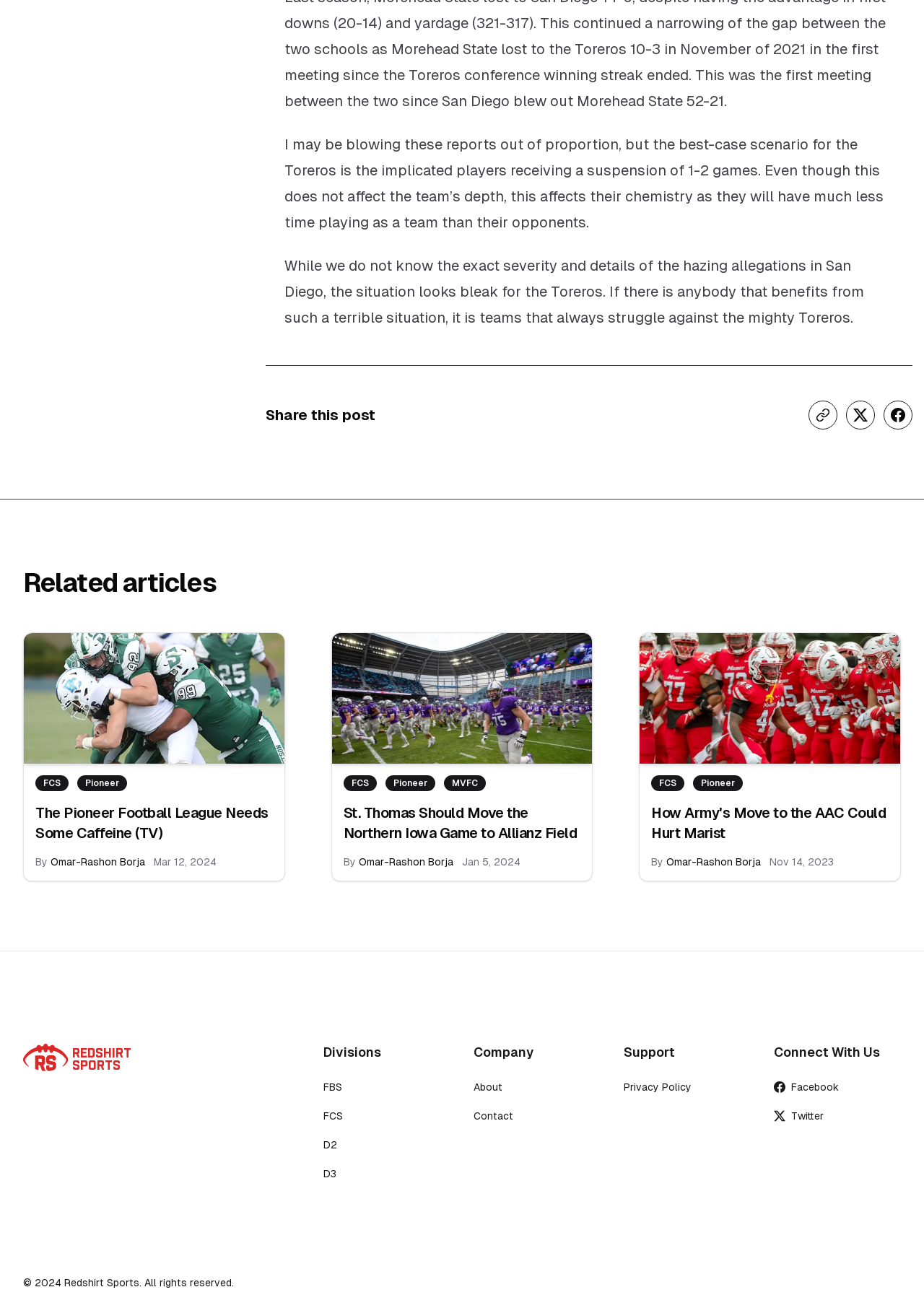Determine the bounding box coordinates for the area you should click to complete the following instruction: "Read related article 'The Pioneer Football League lacks a media deal.'".

[0.026, 0.482, 0.308, 0.581]